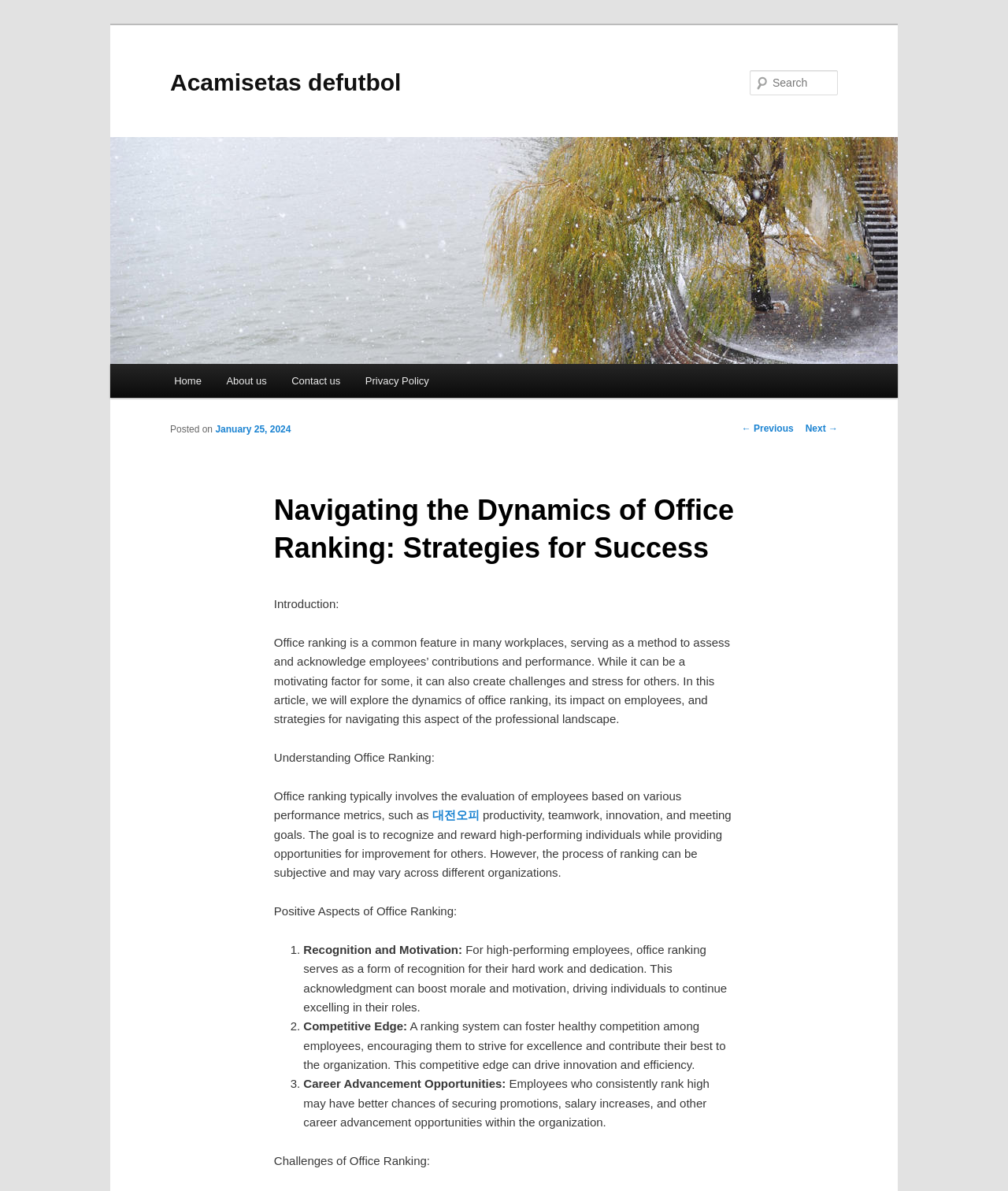Determine the bounding box coordinates for the clickable element to execute this instruction: "Search for something". Provide the coordinates as four float numbers between 0 and 1, i.e., [left, top, right, bottom].

[0.744, 0.059, 0.831, 0.08]